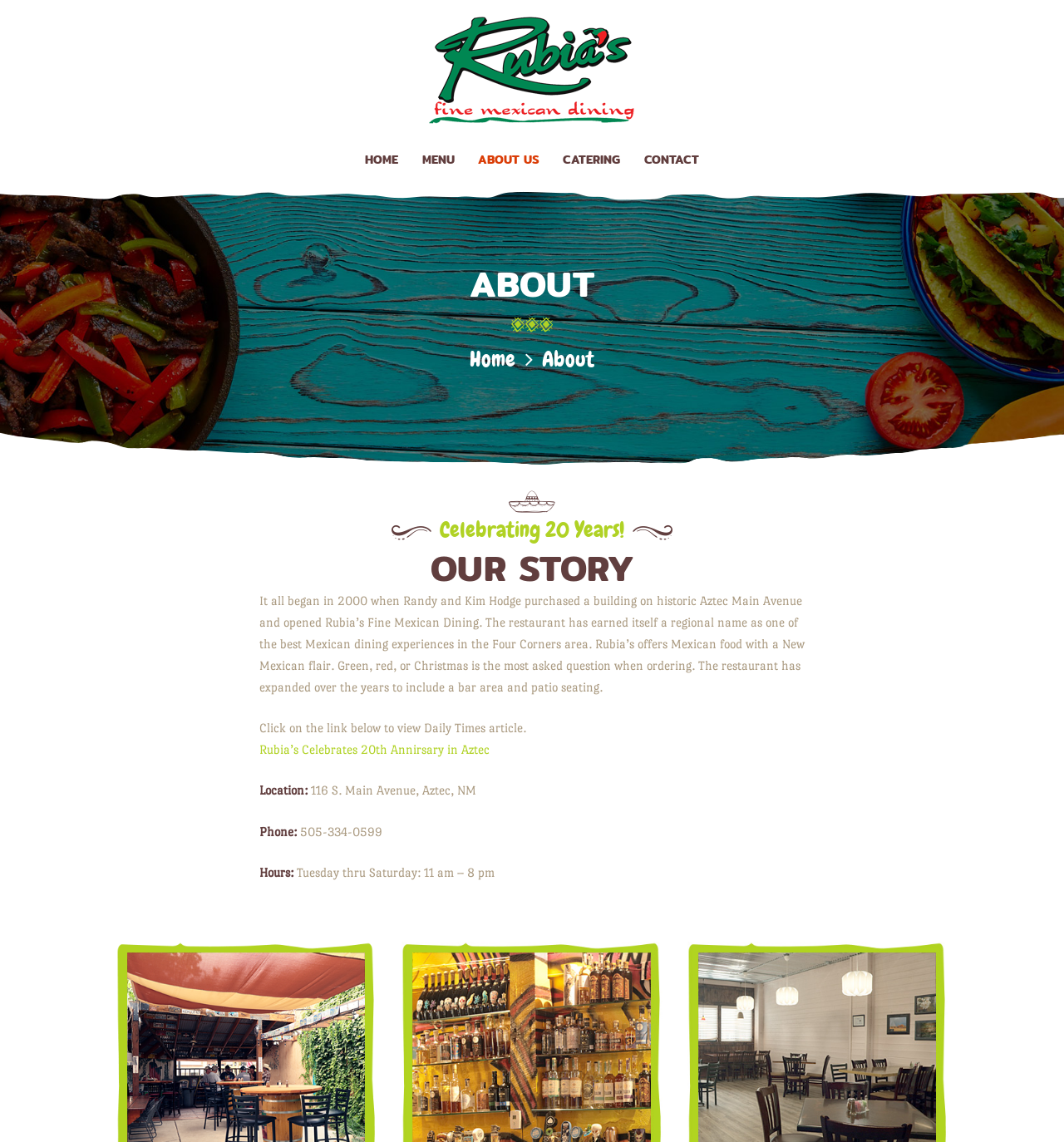Find and specify the bounding box coordinates that correspond to the clickable region for the instruction: "Call the restaurant".

[0.282, 0.722, 0.359, 0.734]